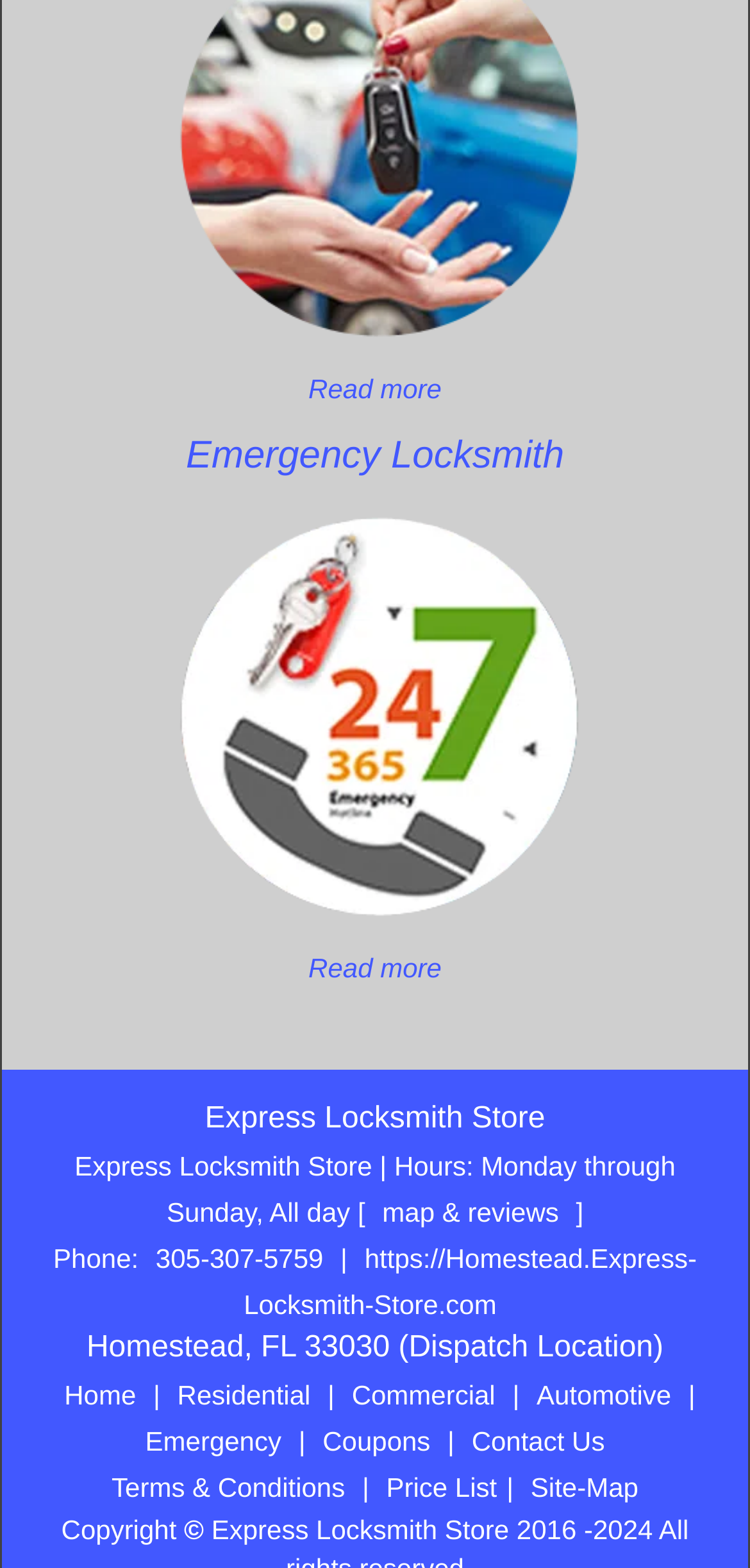Point out the bounding box coordinates of the section to click in order to follow this instruction: "Read more about Emergency Locksmith".

[0.248, 0.282, 0.752, 0.303]